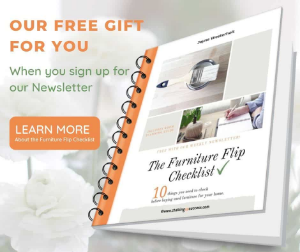Respond to the question below with a single word or phrase:
What is the purpose of the 'LEARN MORE' button?

To discover more about the checklist